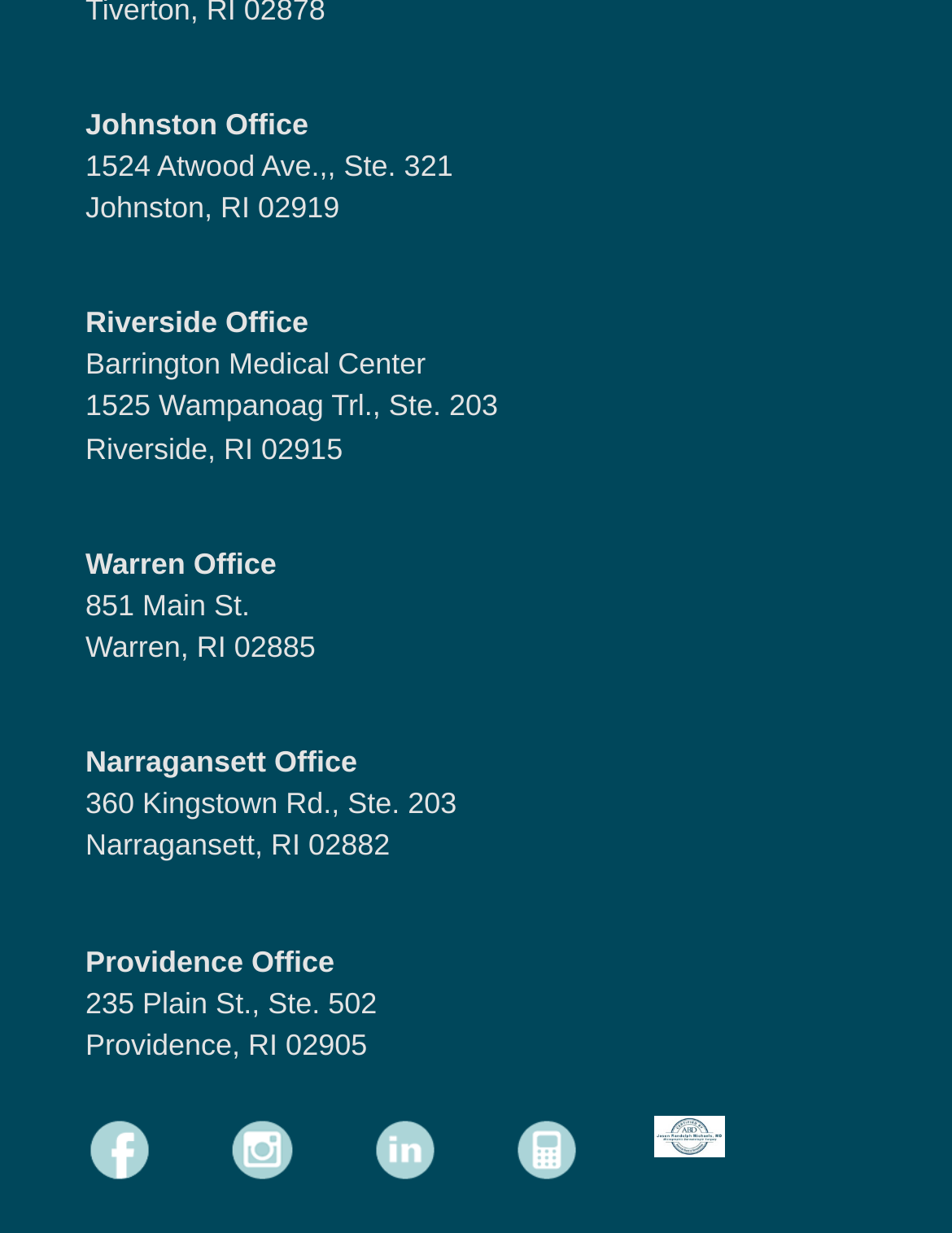Highlight the bounding box of the UI element that corresponds to this description: "alt="Call for An Appointment"".

[0.538, 0.905, 0.611, 0.961]